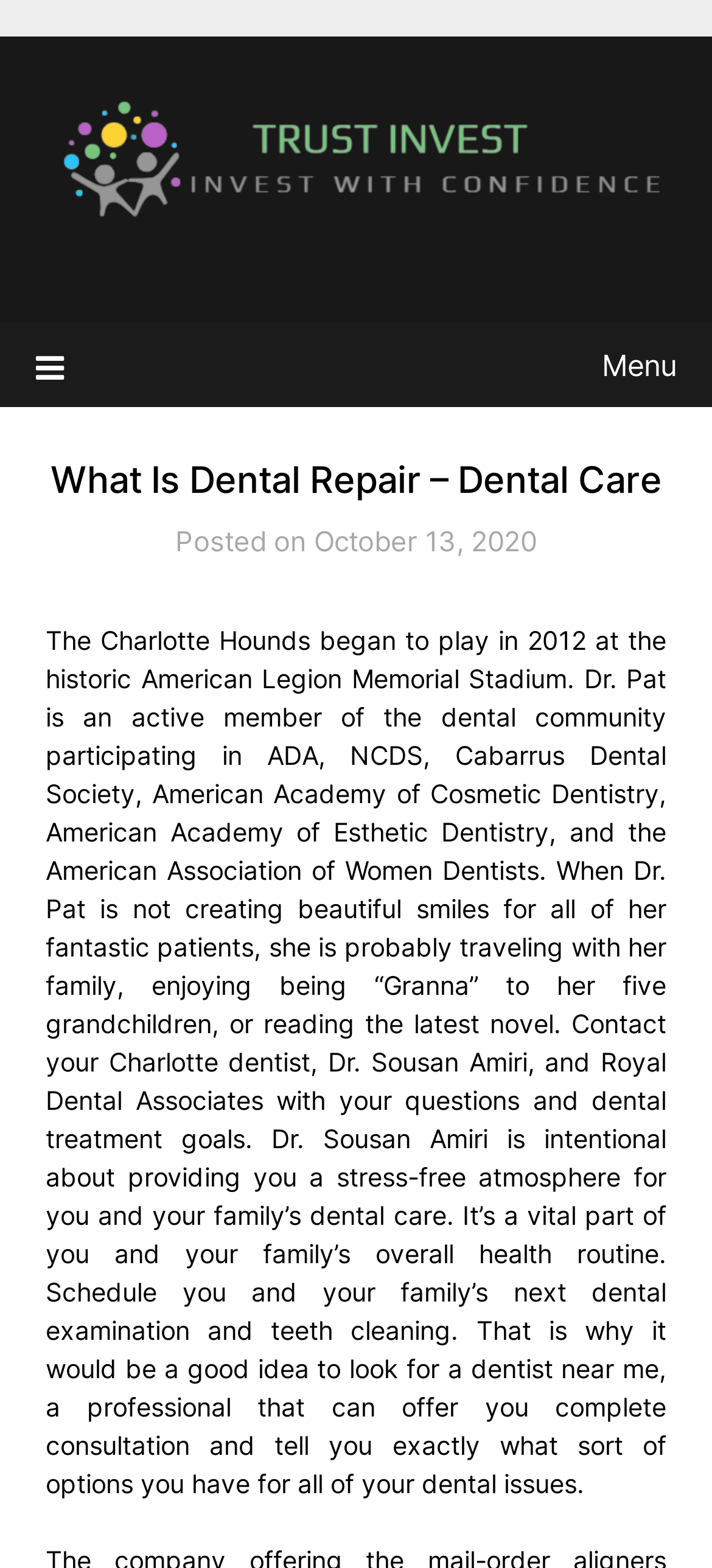Extract the bounding box coordinates for the UI element described as: "alt="Trust Invest"".

[0.051, 0.047, 0.949, 0.175]